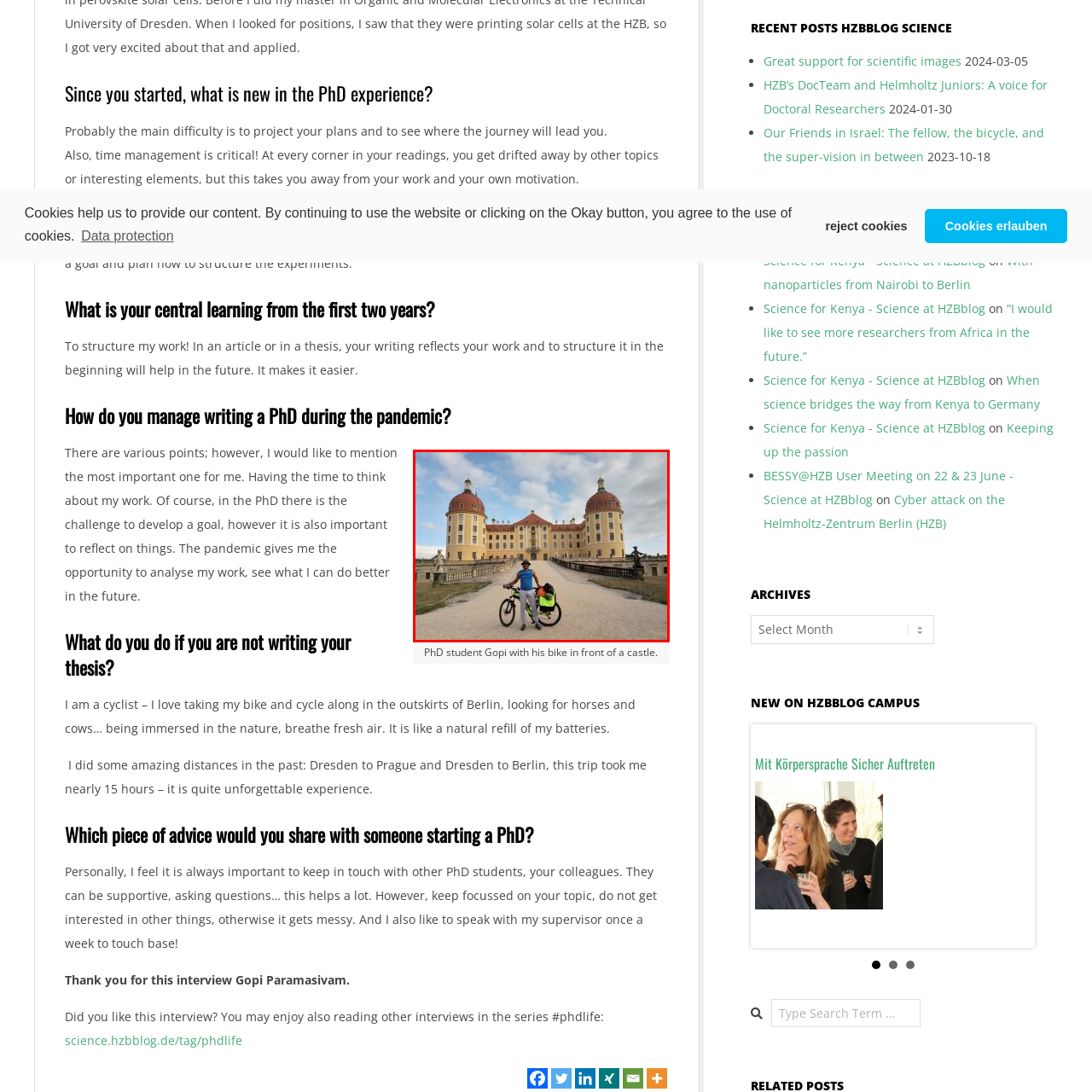View the image inside the red box and answer the question briefly with a word or phrase:
What is attached to Gopi's bicycle?

Bright yellow pannier